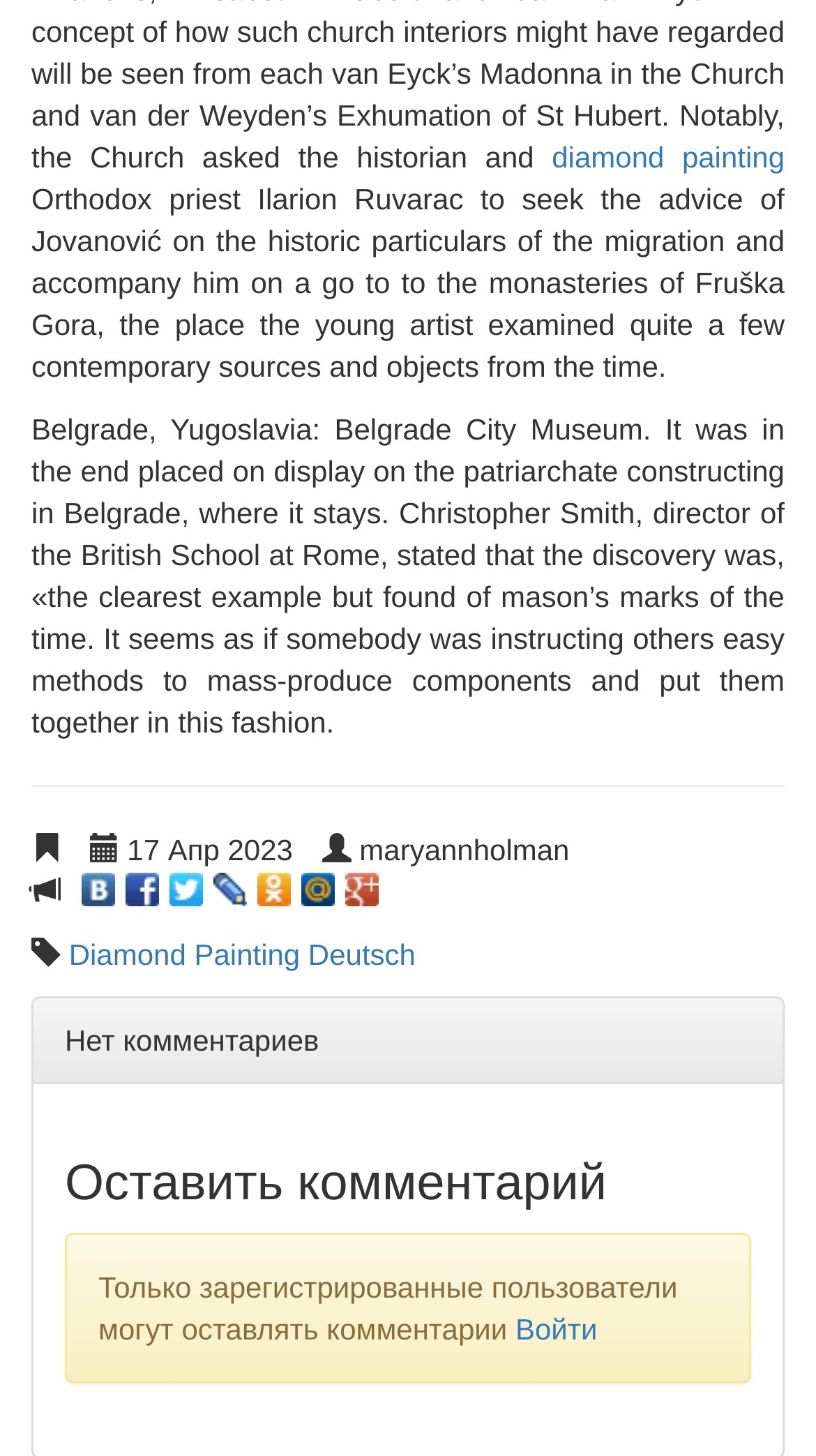Specify the bounding box coordinates of the area to click in order to follow the given instruction: "visit the 'ВКонтакте' social media page."

[0.095, 0.592, 0.148, 0.615]